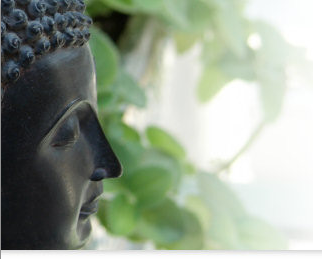Compose an extensive description of the image.

This image features a close-up of a serene Buddha statue, showcasing the intricate details of its facial features. The statue, depicted in a smooth, dark finish, exudes a sense of calm and tranquility. Its delicate curls, characteristic of traditional Buddhist art, frame the head, while the gentle curve of the nose and the relaxed expression suggest a state of peaceful mindfulness. In the background, soft green foliage is subtly blurred, enhancing the serene atmosphere and adding a touch of nature to the composition. The interplay of light and shadow emphasizes the statue's contours, inviting viewers to reflect on themes of enlightenment and inner peace.